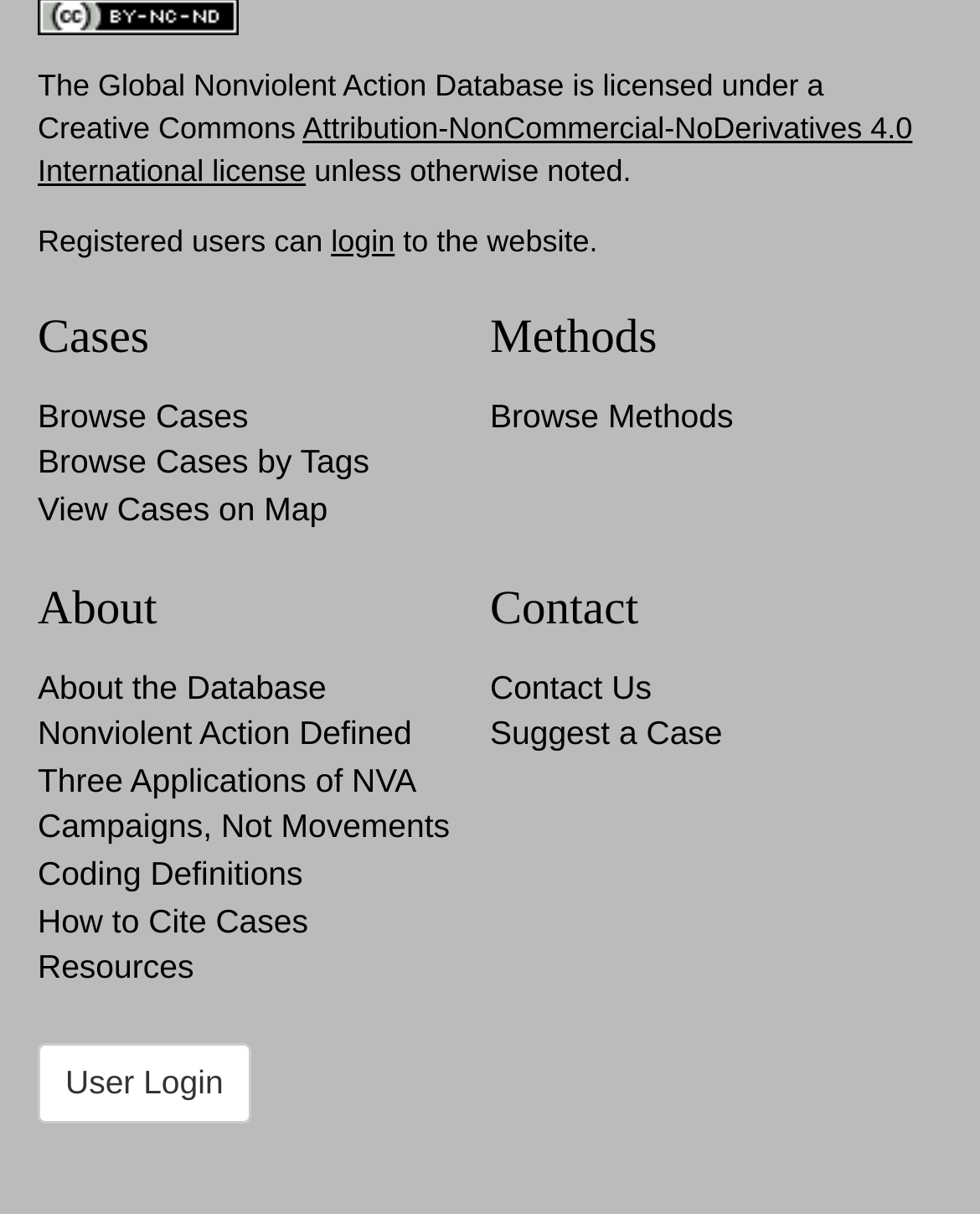Select the bounding box coordinates of the element I need to click to carry out the following instruction: "browse cases".

[0.038, 0.326, 0.253, 0.357]